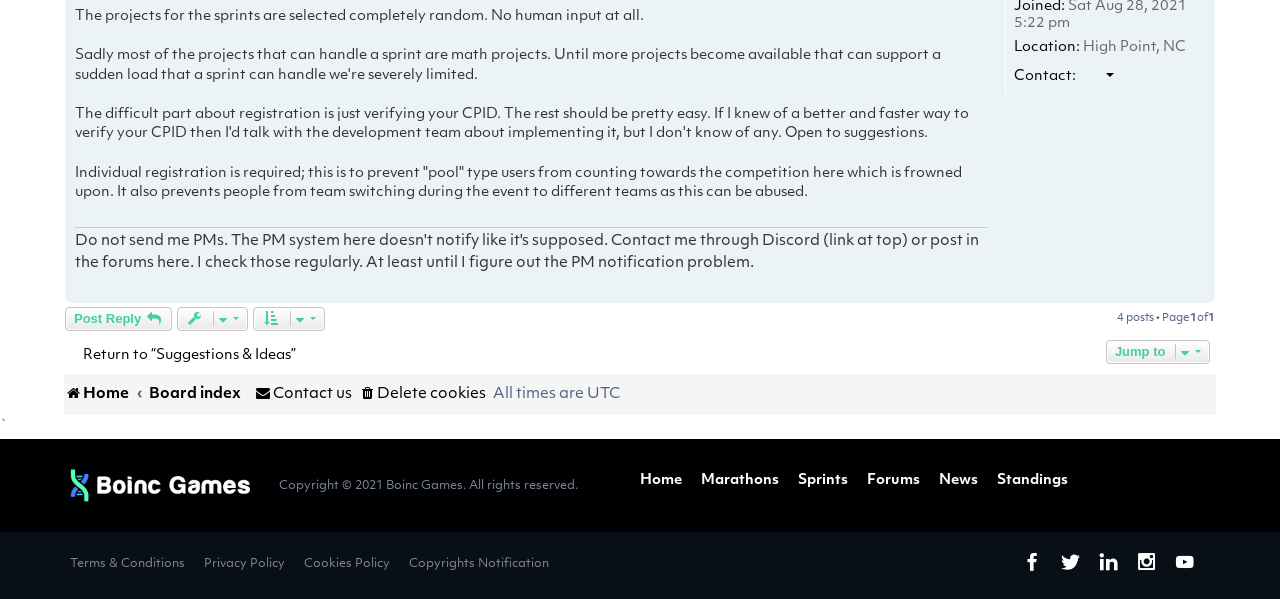Determine the bounding box coordinates of the region that needs to be clicked to achieve the task: "Go to 'Top'".

[0.935, 0.458, 0.949, 0.498]